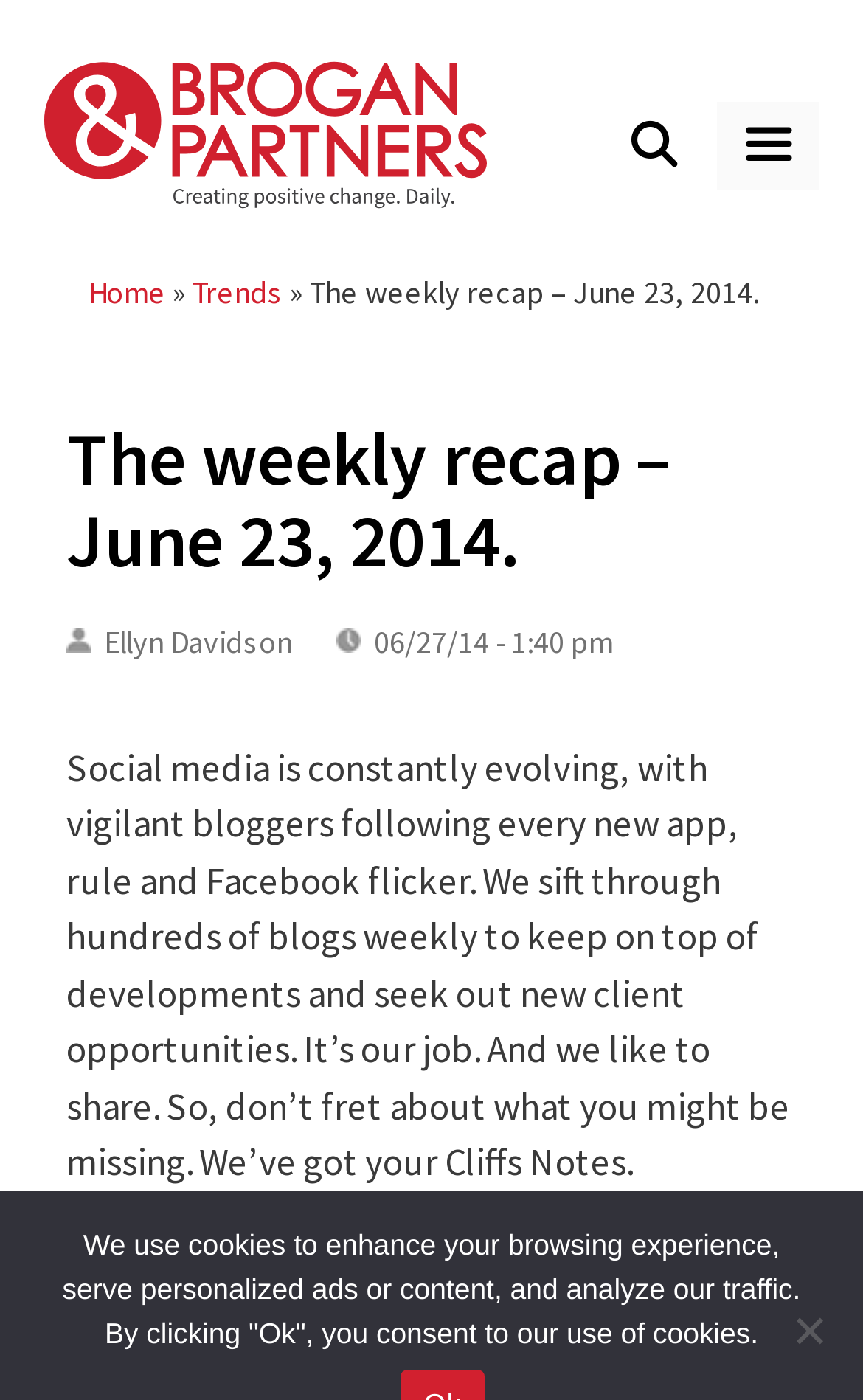What is the title of the linked article?
Look at the screenshot and respond with a single word or phrase.

8 Rookie Facebook Mistakes